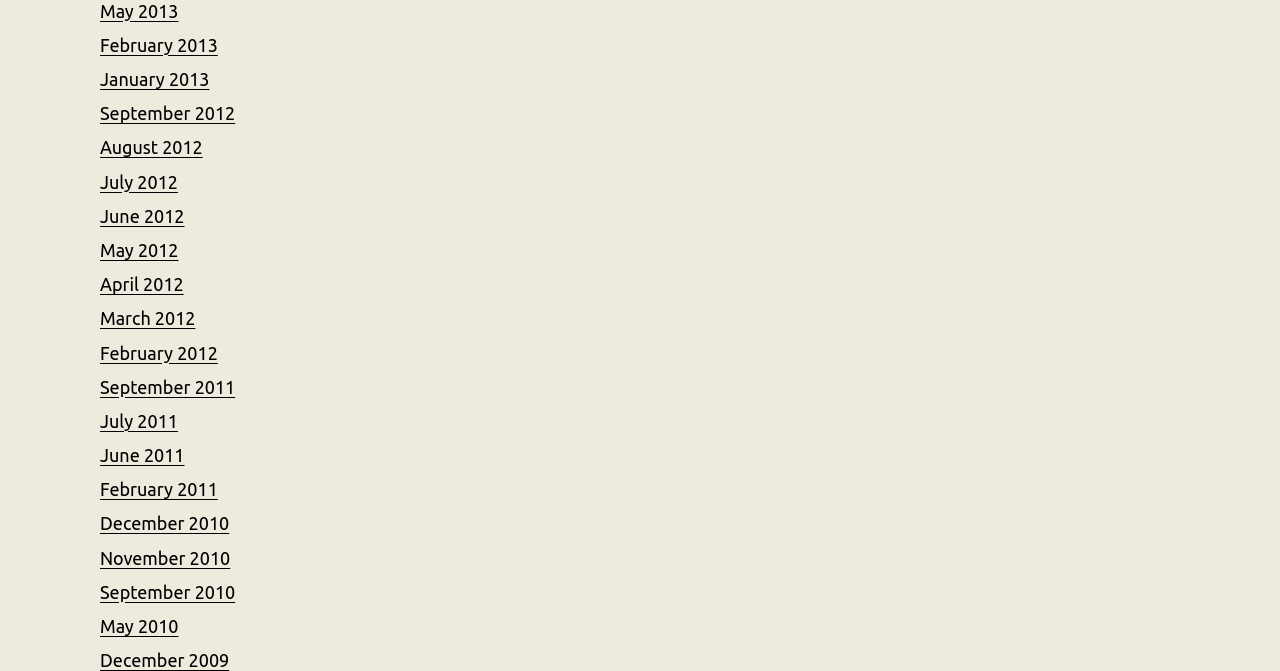How many months are listed from 2013? Analyze the screenshot and reply with just one word or a short phrase.

2